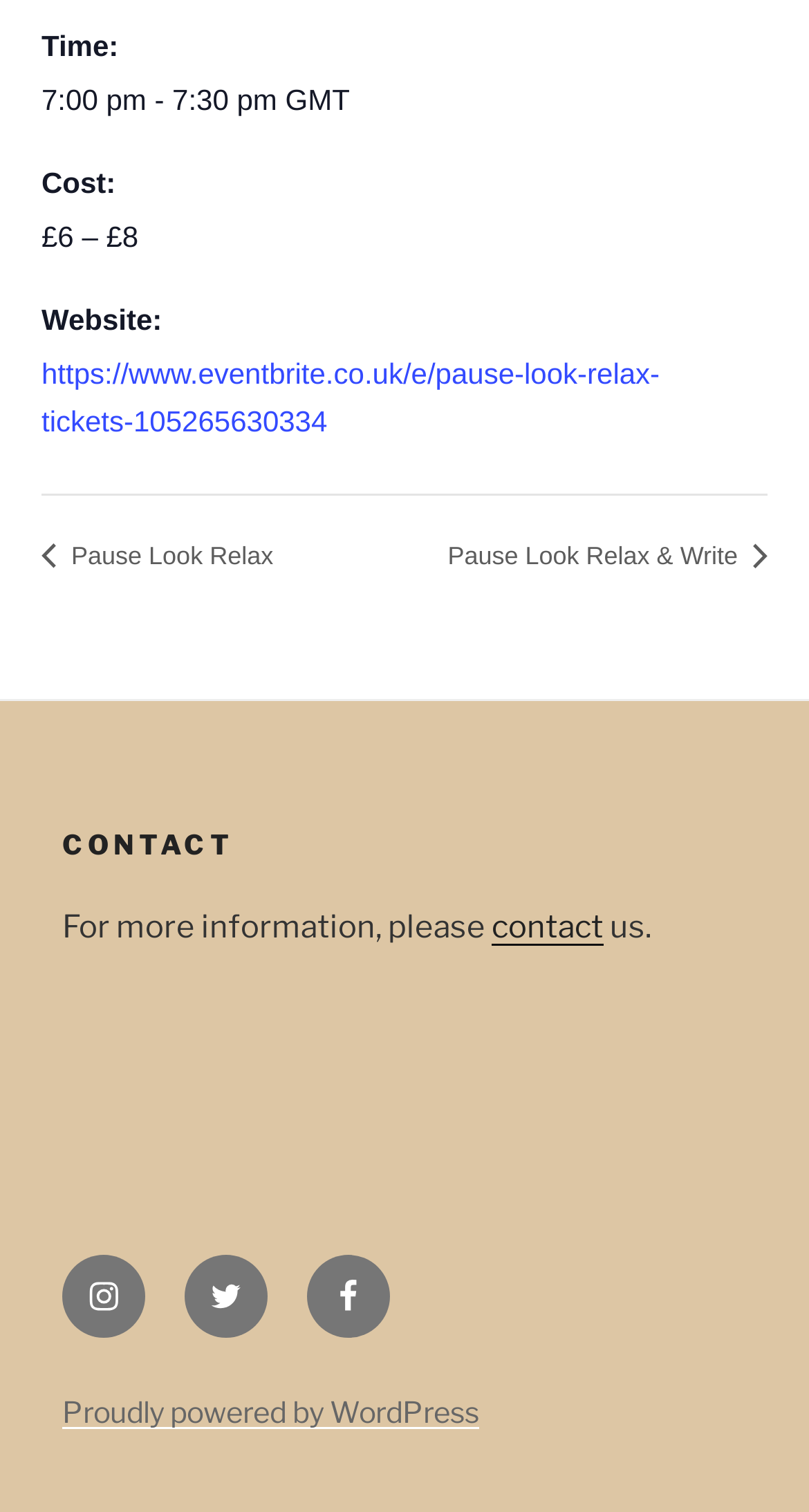What social media platforms are available?
Ensure your answer is thorough and detailed.

I found the social media platforms by looking at the 'Footer Social Links Menu' section, which is a navigation element. The section contains links to Instagram, Twitter, and Facebook.